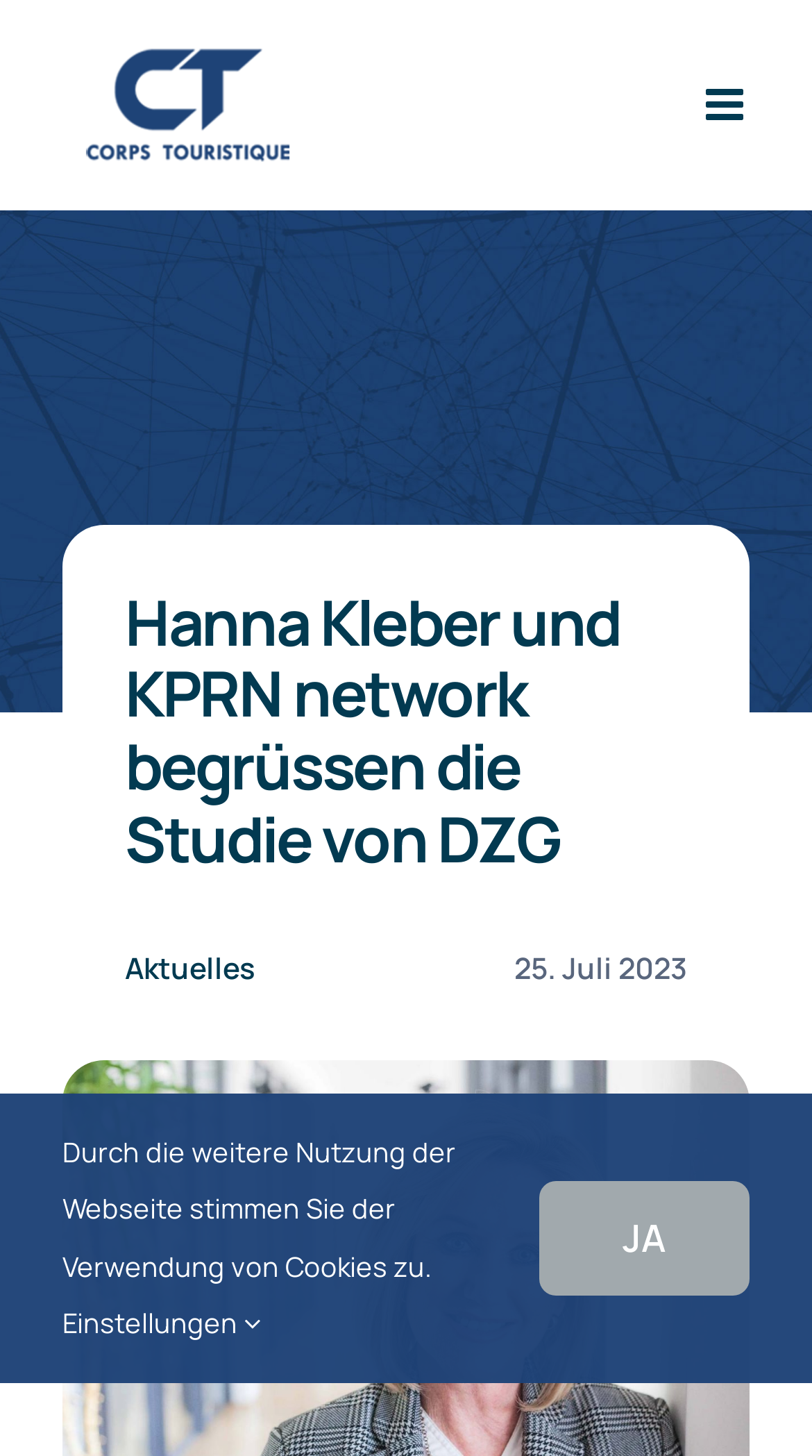Using the given description, provide the bounding box coordinates formatted as (top-left x, top-left y, bottom-right x, bottom-right y), with all values being floating point numbers between 0 and 1. Description: aria-label="Toggle mobile menu"

[0.869, 0.057, 0.923, 0.087]